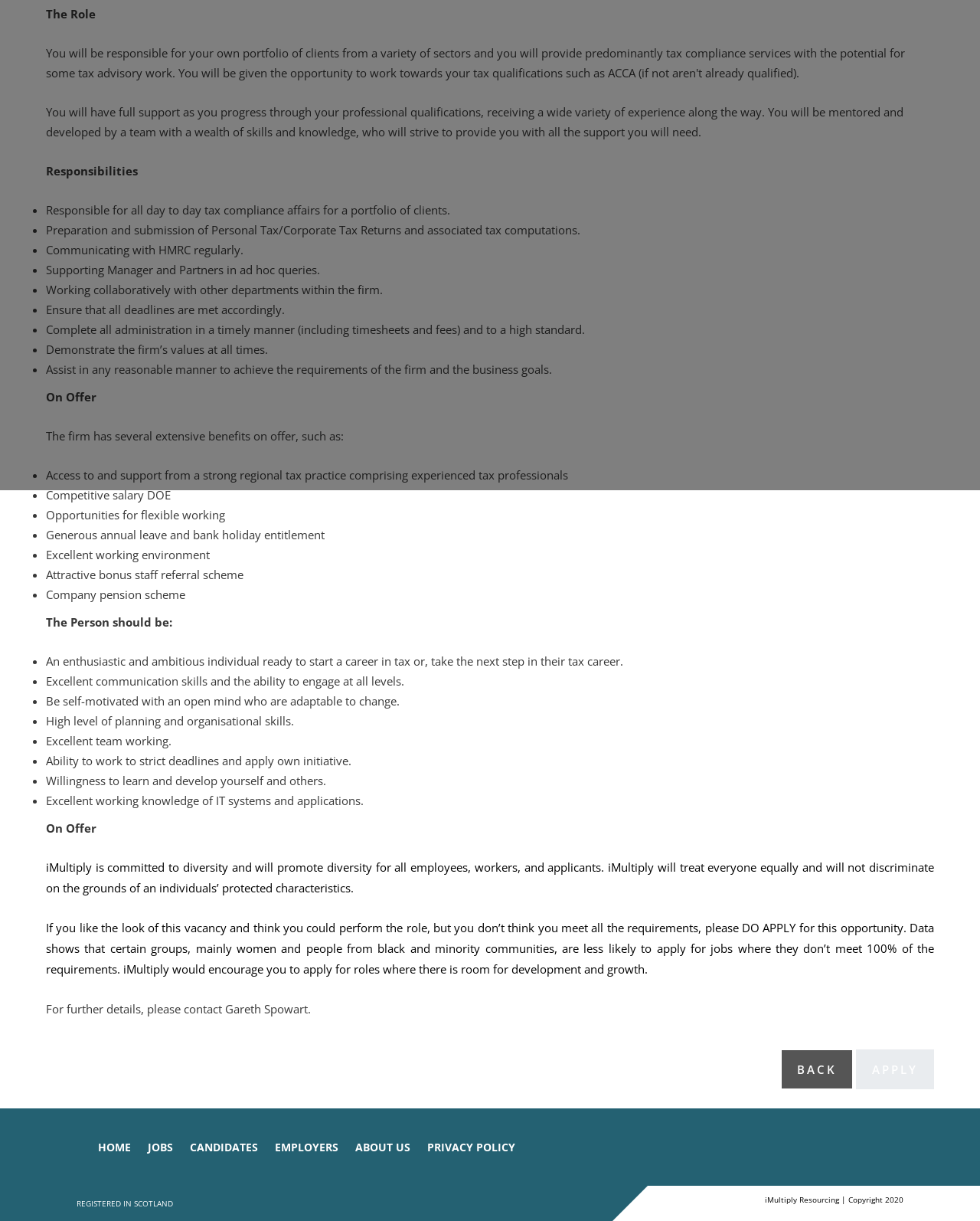Predict the bounding box coordinates for the UI element described as: "alt="Link to Toy Lists" name="fpAnimswapImgFP33"". The coordinates should be four float numbers between 0 and 1, presented as [left, top, right, bottom].

None